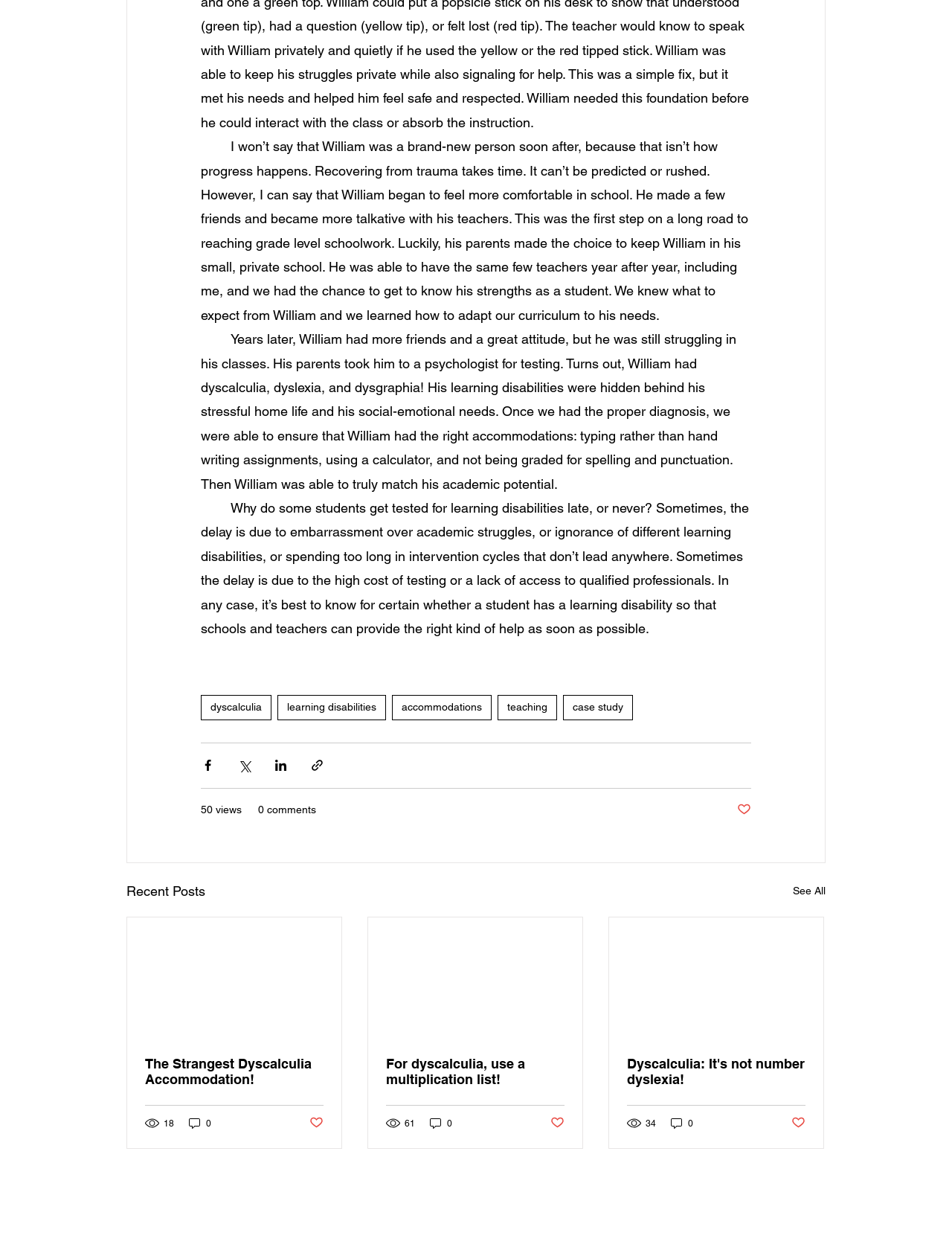Indicate the bounding box coordinates of the element that needs to be clicked to satisfy the following instruction: "Click on the 'The Strangest Dyscalculia Accommodation!' link". The coordinates should be four float numbers between 0 and 1, i.e., [left, top, right, bottom].

[0.152, 0.843, 0.34, 0.868]